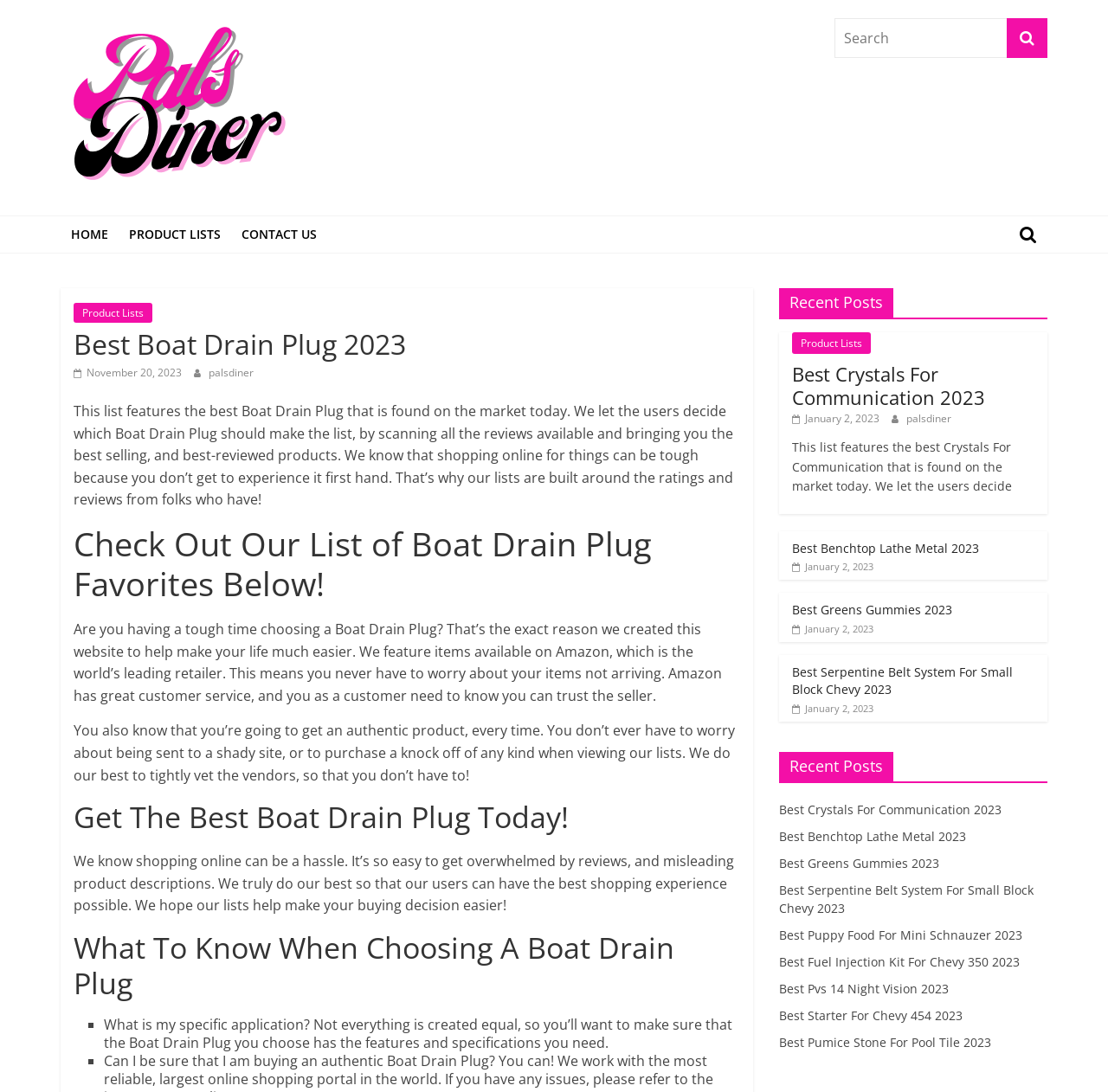Given the element description "November 20, 2023" in the screenshot, predict the bounding box coordinates of that UI element.

[0.066, 0.335, 0.164, 0.348]